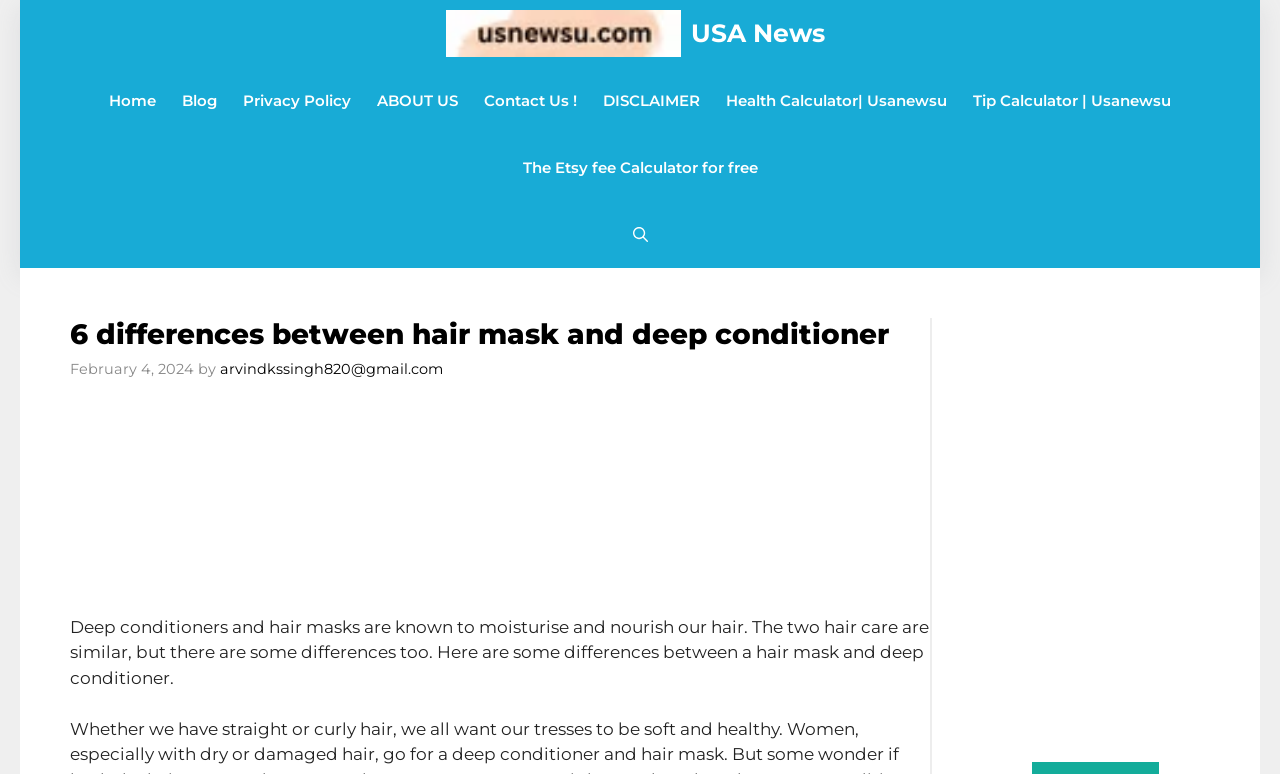Please specify the bounding box coordinates of the area that should be clicked to accomplish the following instruction: "Go to the 'Blog' page". The coordinates should consist of four float numbers between 0 and 1, i.e., [left, top, right, bottom].

[0.132, 0.087, 0.18, 0.173]